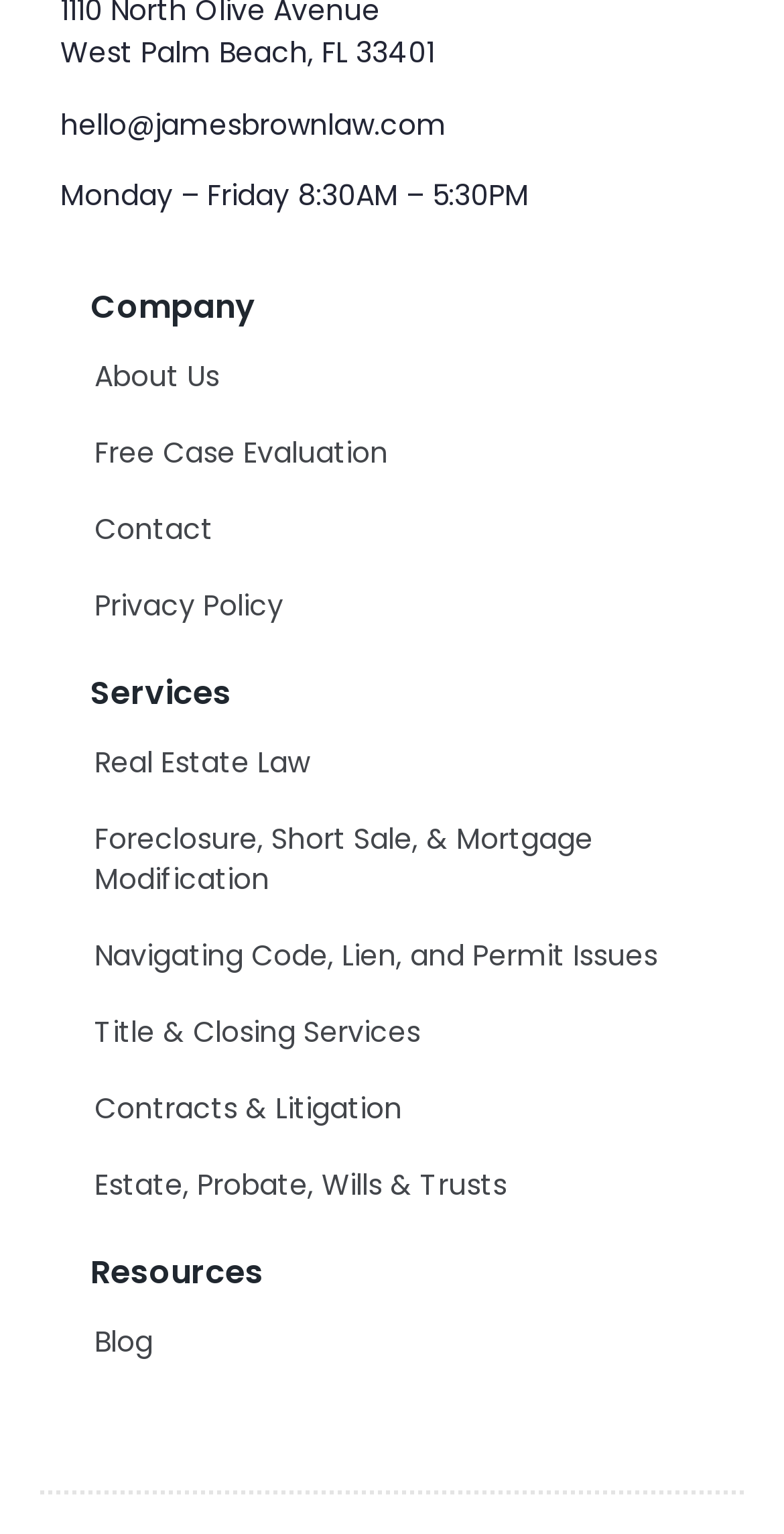Find the bounding box coordinates for the area that should be clicked to accomplish the instruction: "Contact the company".

[0.115, 0.326, 0.885, 0.363]